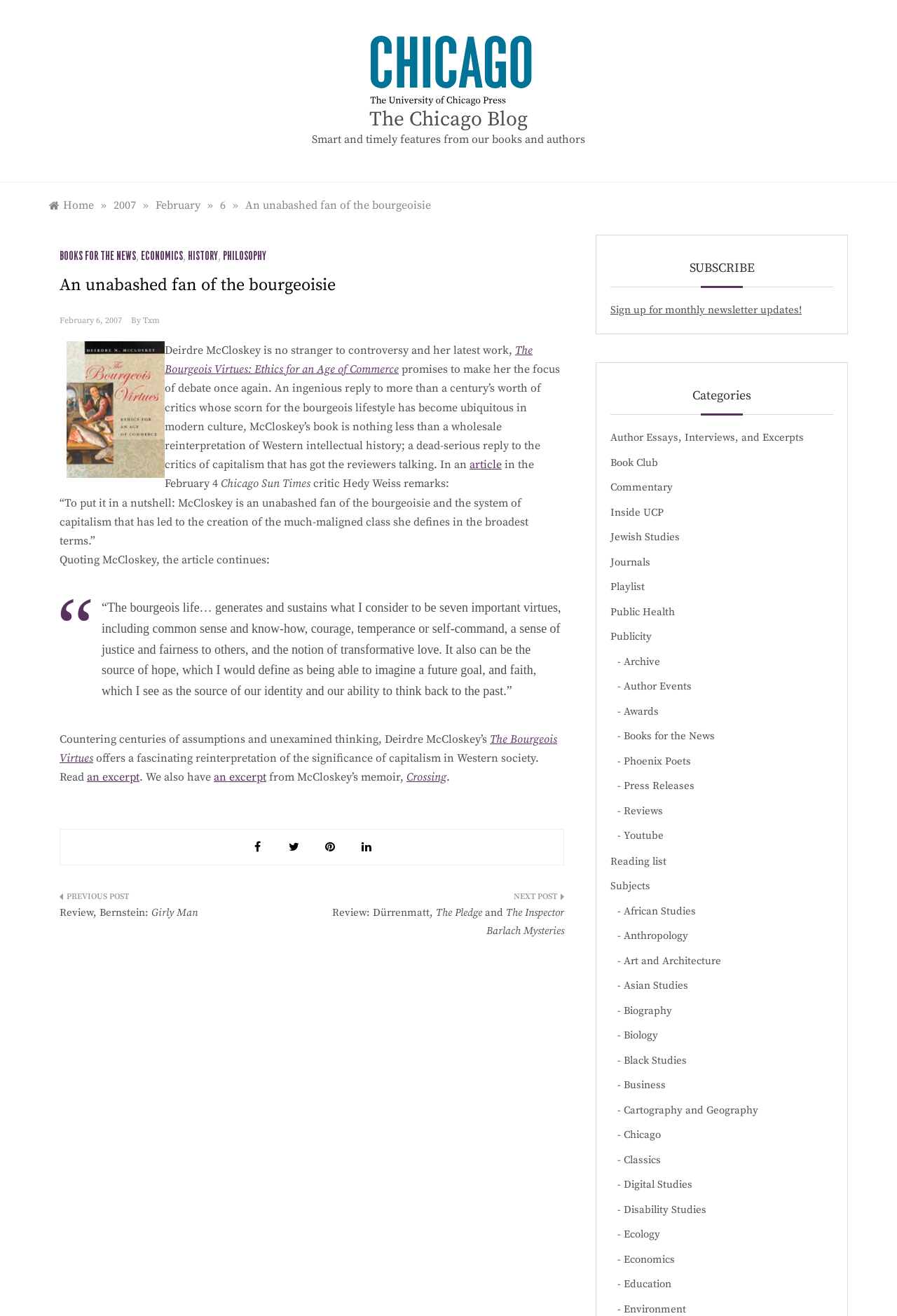Locate the bounding box coordinates of the element you need to click to accomplish the task described by this instruction: "Click on the link to read more about The Bourgeois Virtues".

[0.184, 0.261, 0.594, 0.286]